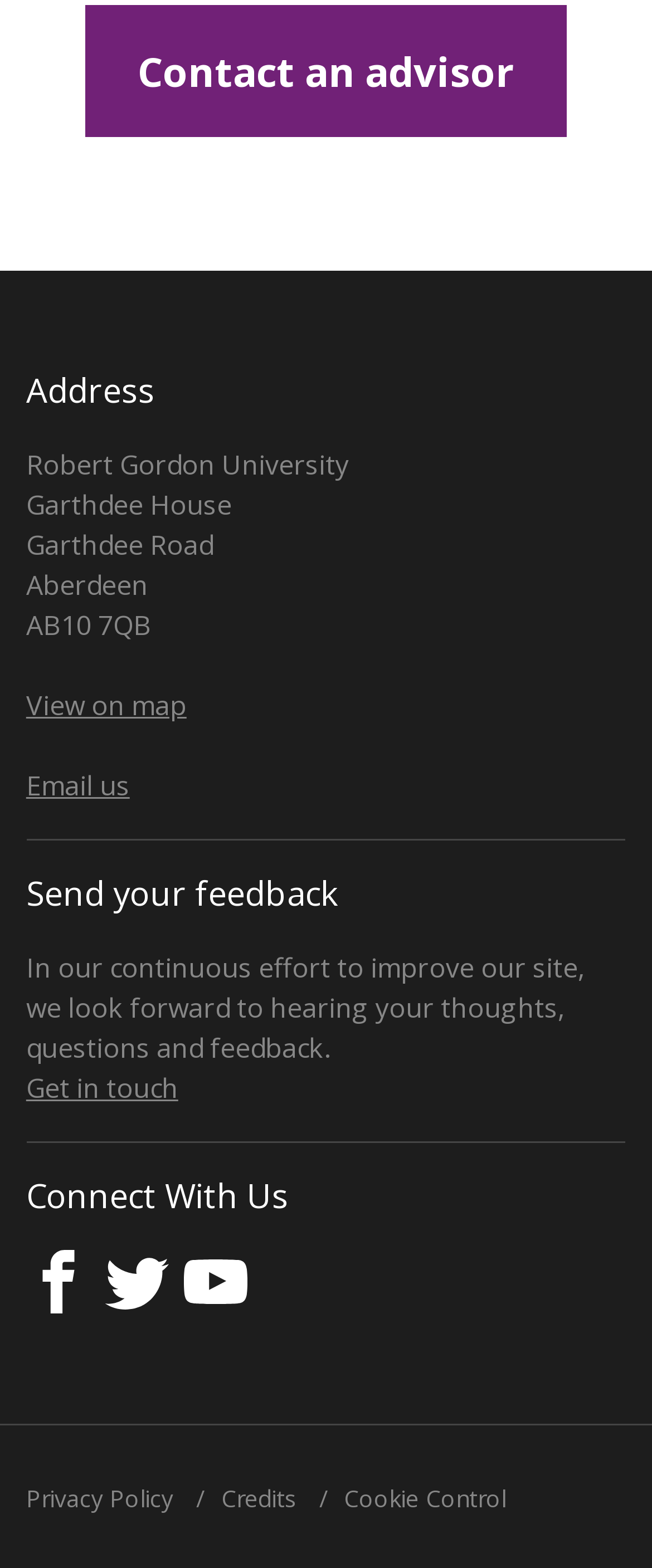Bounding box coordinates are given in the format (top-left x, top-left y, bottom-right x, bottom-right y). All values should be floating point numbers between 0 and 1. Provide the bounding box coordinate for the UI element described as: Credits

[0.339, 0.946, 0.454, 0.966]